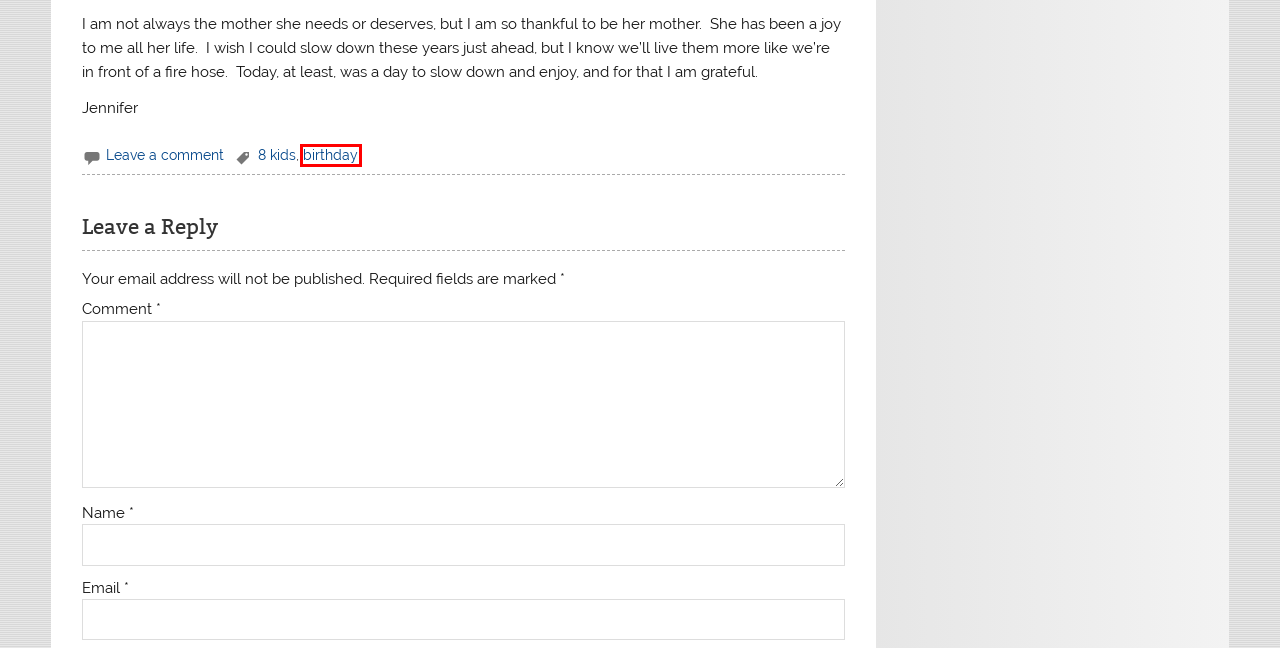Evaluate the webpage screenshot and identify the element within the red bounding box. Select the webpage description that best fits the new webpage after clicking the highlighted element. Here are the candidates:
A. birthday Archives - Hopeful Homemaker
B. About - Hopeful Homemaker
C. Scrappy Swoon - Hopeful Homemaker
D. Lone Star Tutorials - Hopeful Homemaker
E. 8 kids Archives - Hopeful Homemaker
F. Quilt Gallery - Hopeful Homemaker
G. Hopeful Homemaker - nurturing hope, creativity, family
H. Lone Star Tree Skirt Sew Along - Hopeful Homemaker

A